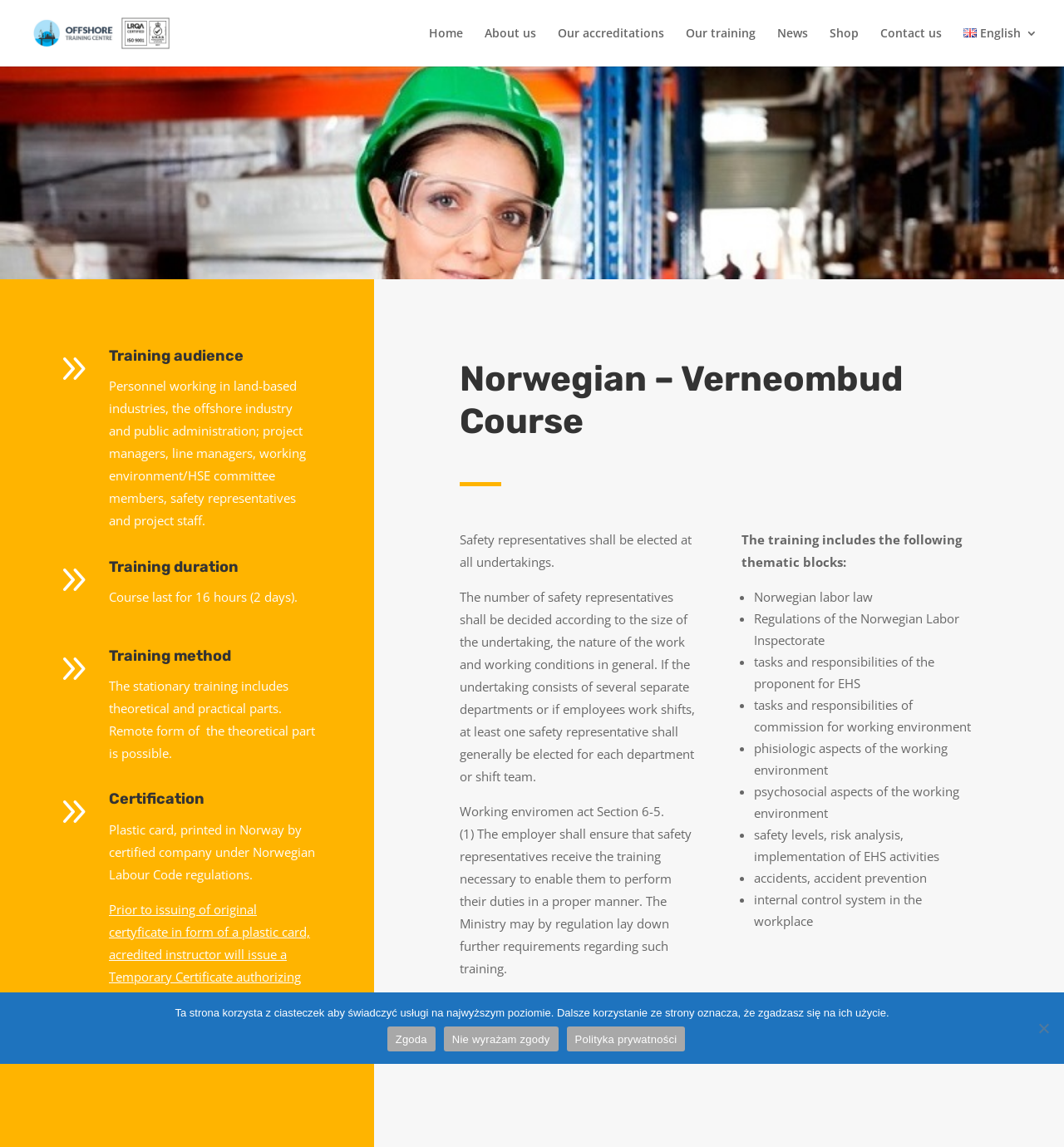Specify the bounding box coordinates of the area to click in order to execute this command: 'View the 'Training audience' information'. The coordinates should consist of four float numbers ranging from 0 to 1, and should be formatted as [left, top, right, bottom].

[0.102, 0.301, 0.297, 0.327]